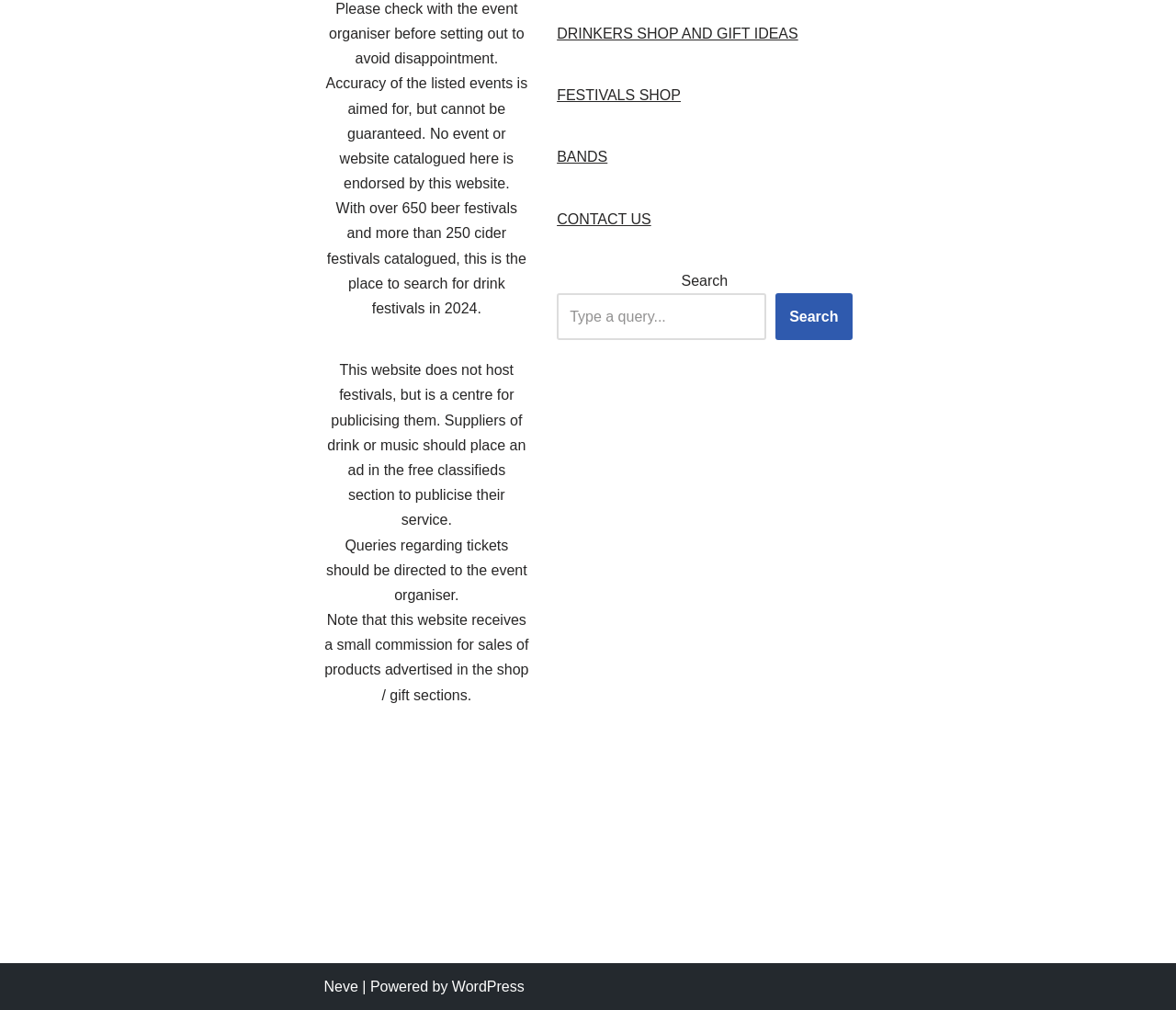Locate the coordinates of the bounding box for the clickable region that fulfills this instruction: "Explore the Festivals Shop".

[0.474, 0.087, 0.579, 0.102]